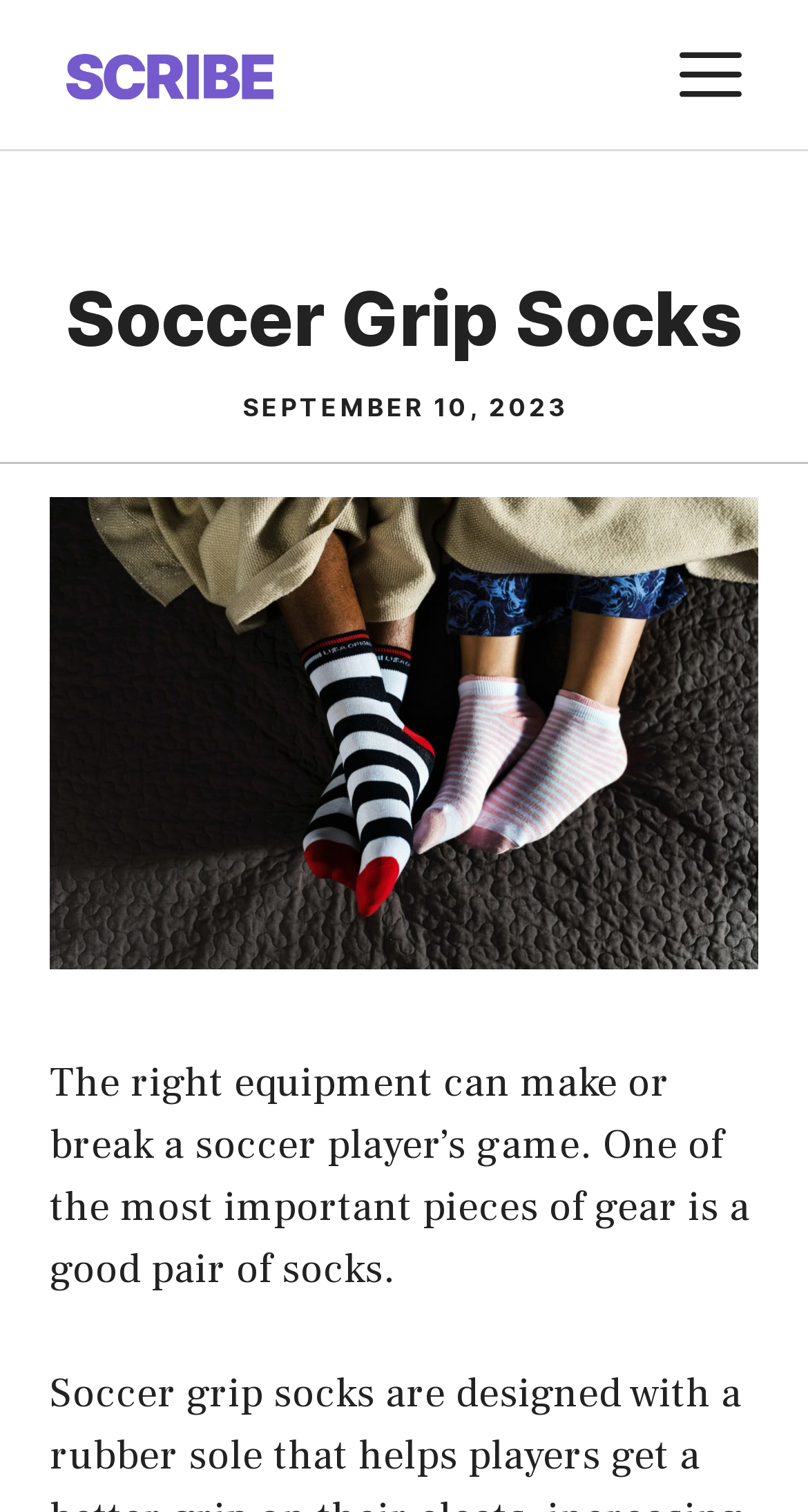Provide an in-depth caption for the contents of the webpage.

The webpage is about soccer grip socks, with a prominent banner at the top displaying the site's name. Below the banner, there is a navigation menu on the right side, which can be toggled by a "MENU" button. 

On the left side, there is a heading that reads "Soccer Grip Socks" in a larger font. Below this heading, there is a time indicator showing the date "SEPTEMBER 10, 2023". 

Following the date, there is a paragraph of text that explains the importance of good socks for a soccer player's game. This text is positioned in the middle of the page. Within this paragraph, there is a link to "Soccer grip socks" at the bottom. 

There is also an image of "Flyer Scan" on the top left, which is a link to "Flyer Scan".